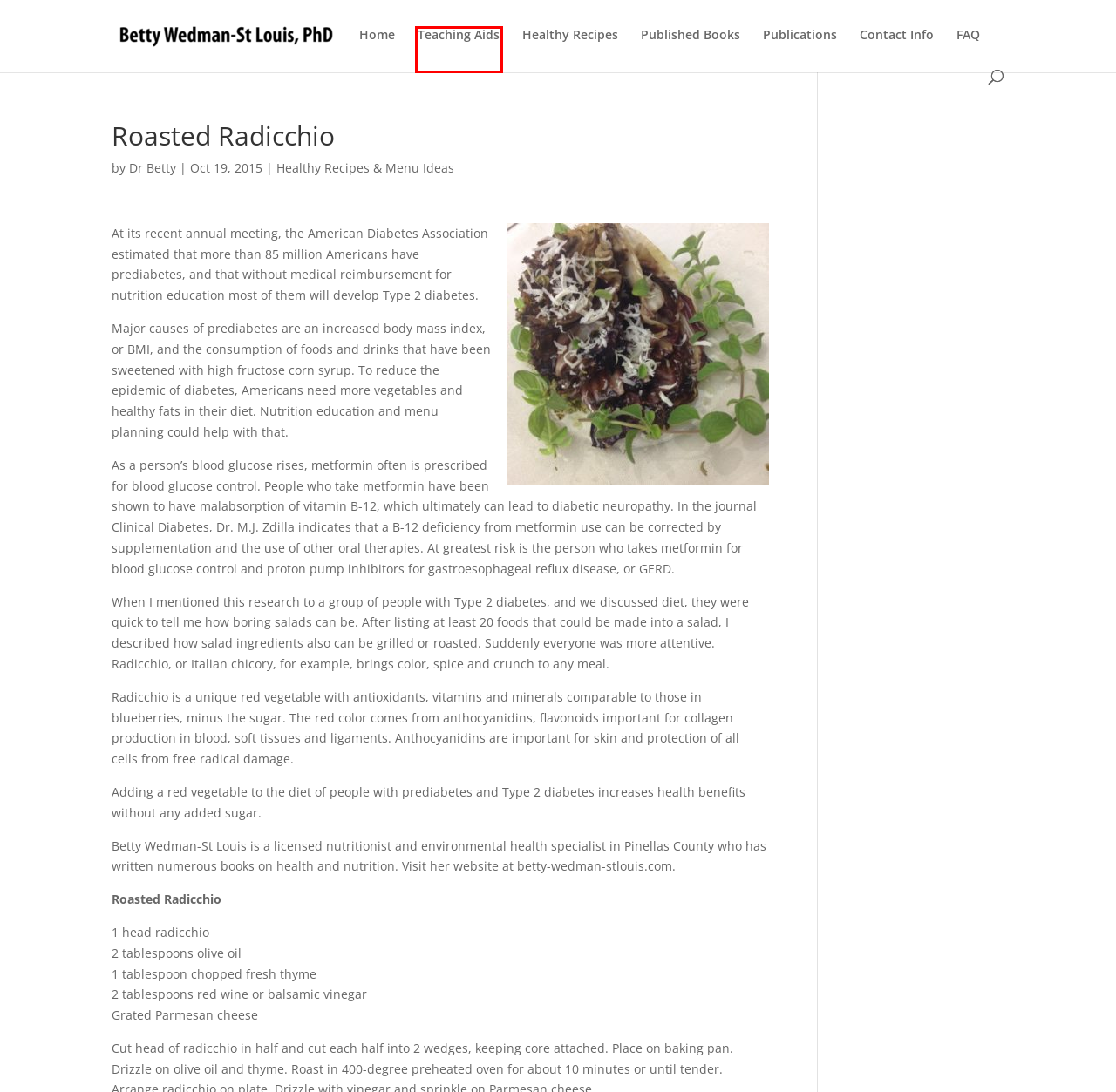You are provided with a screenshot of a webpage that includes a red rectangle bounding box. Please choose the most appropriate webpage description that matches the new webpage after clicking the element within the red bounding box. Here are the candidates:
A. Betty Wedman-St Louis, PhD | Licensed Nutritionist & Environmental Health Specialist
B. Healthy Recipes | Betty Wedman-St Louis, PhD
C. FAQ | Betty Wedman-St Louis, PhD
D. Teaching Aids | Betty Wedman-St Louis, PhD
E. Published Books | Betty Wedman-St Louis, PhD
F. Nutrition Publications Order Form | Betty Wedman-St Louis, PhD
G. Healthy Recipes & Menu Ideas | Betty Wedman-St Louis, PhD
H. Contact Information | Betty Wedman-St Louis, PhD

D